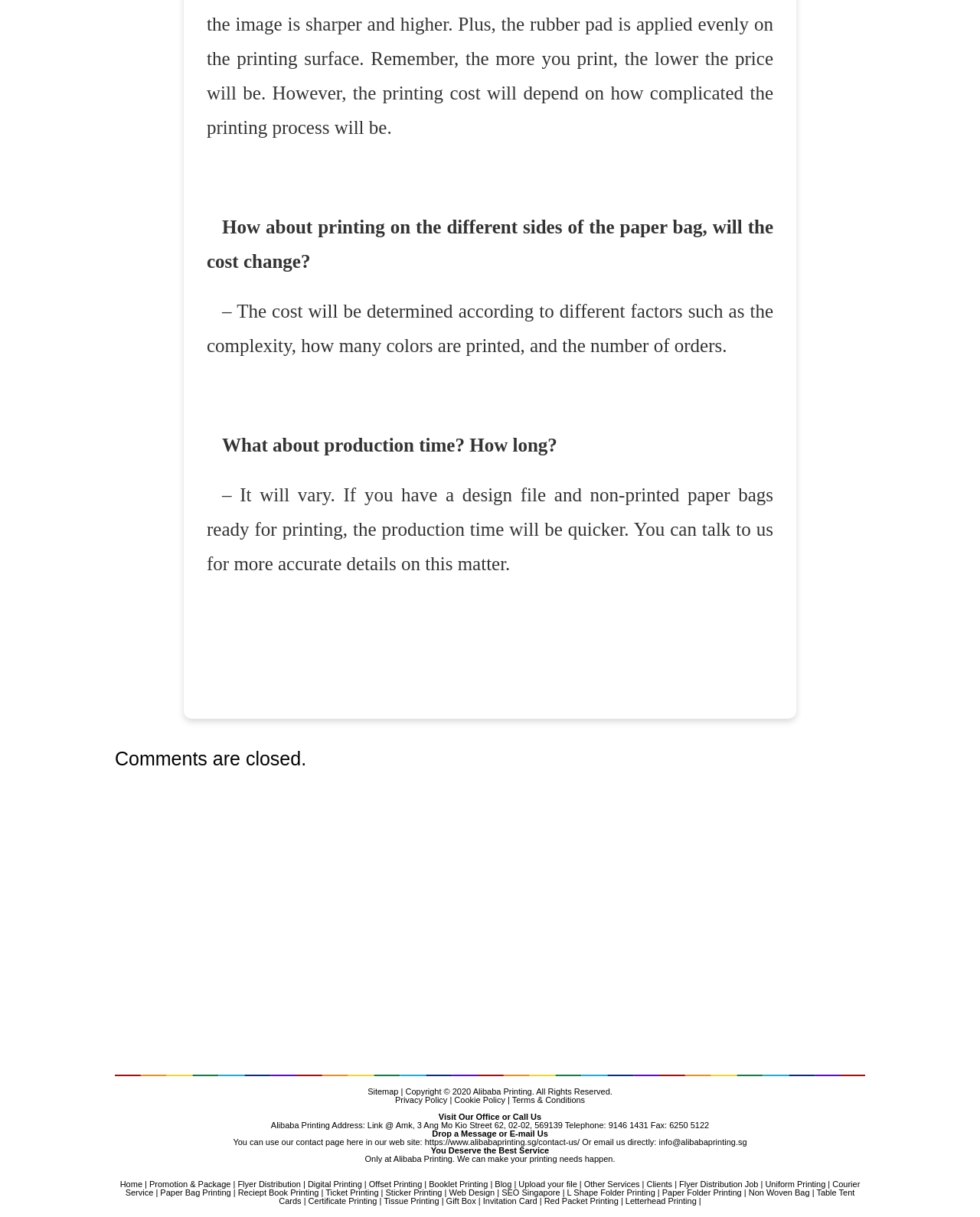Use a single word or phrase to answer the question: What is the company name?

Alibaba Printing